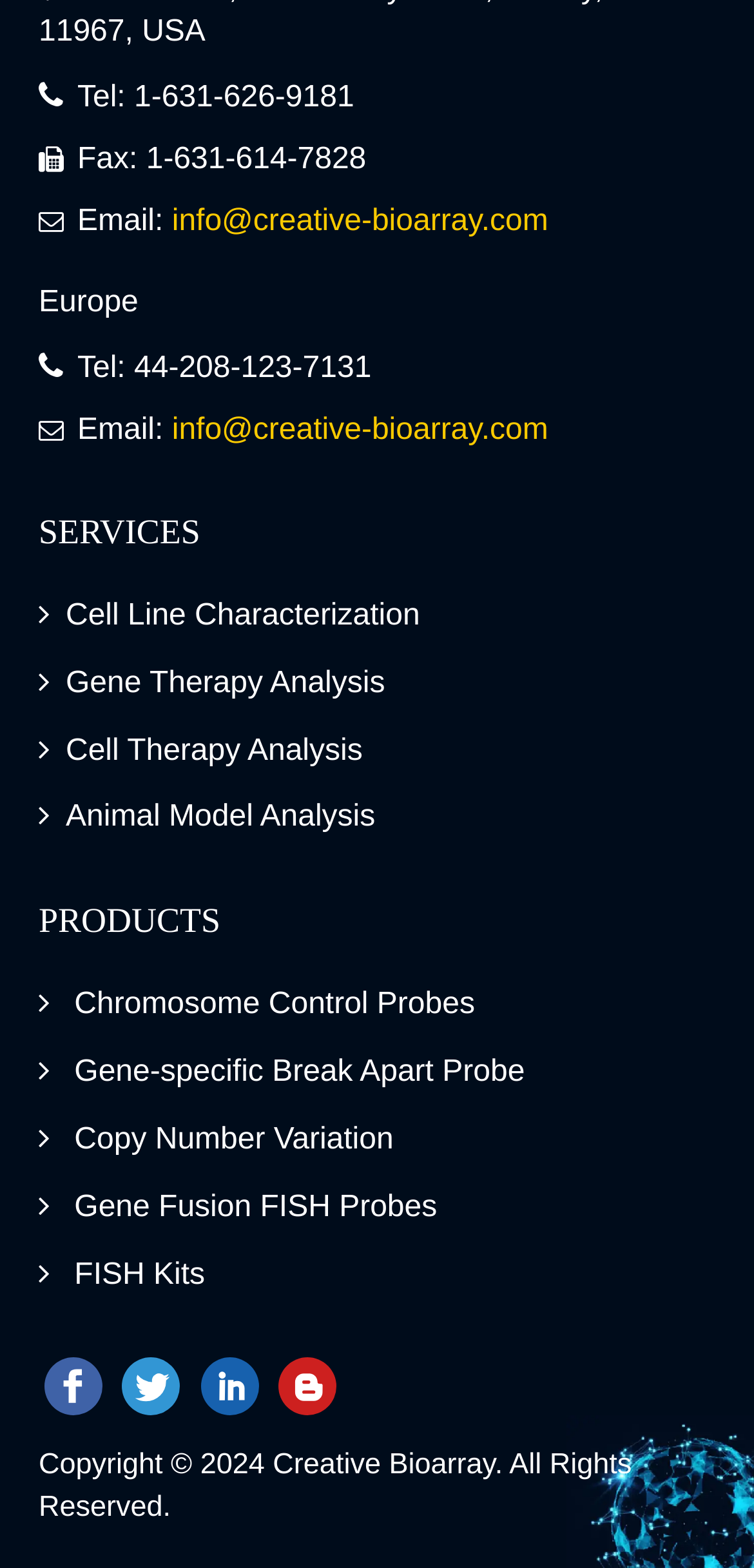Please find the bounding box coordinates for the clickable element needed to perform this instruction: "Read 'Does White Lavender Have The Same Requirements As…'".

None